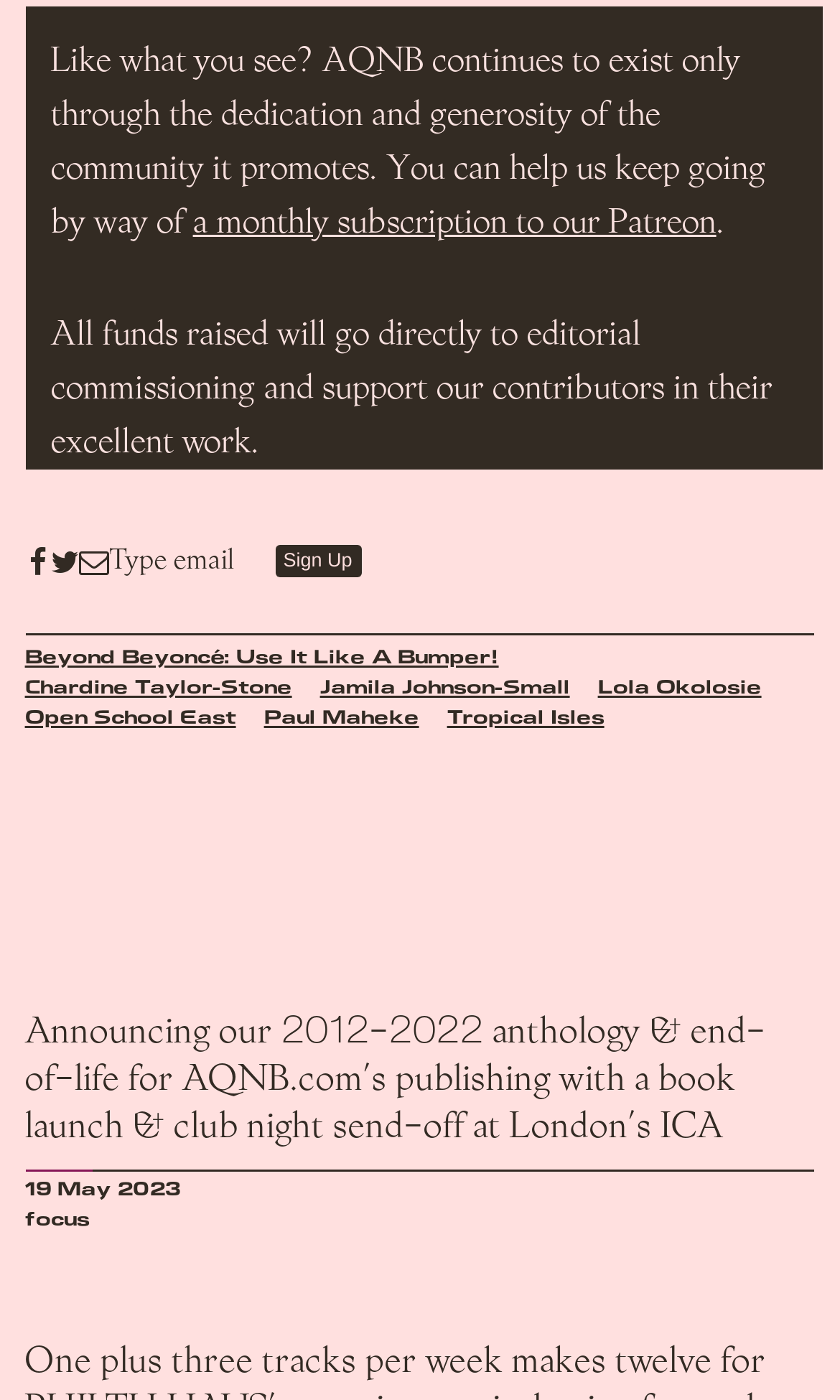Show me the bounding box coordinates of the clickable region to achieve the task as per the instruction: "Click the link to Announcing our 2012-2022 anthology".

[0.03, 0.722, 0.912, 0.819]